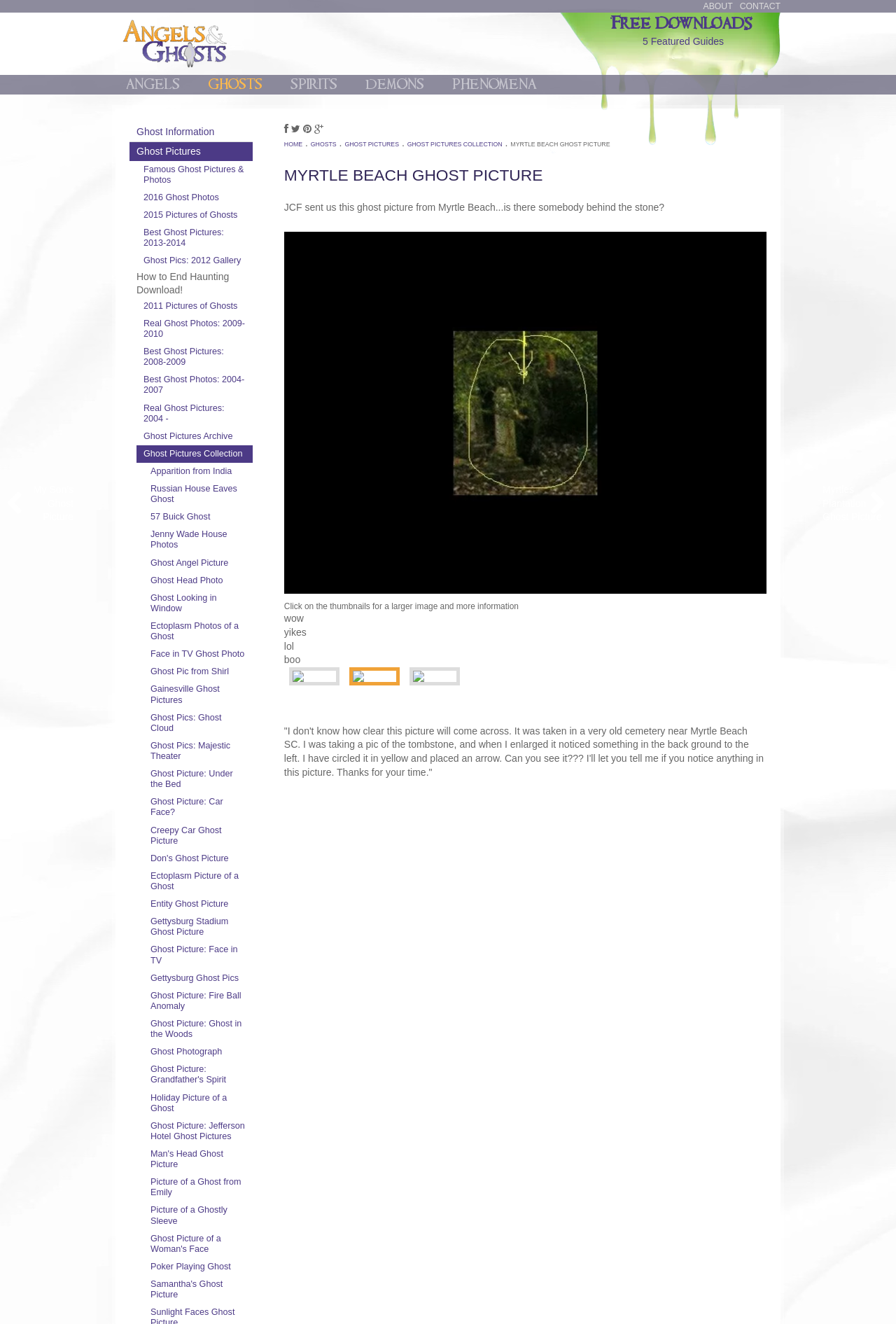Locate the bounding box coordinates of the element you need to click to accomplish the task described by this instruction: "View profile of 5150".

None